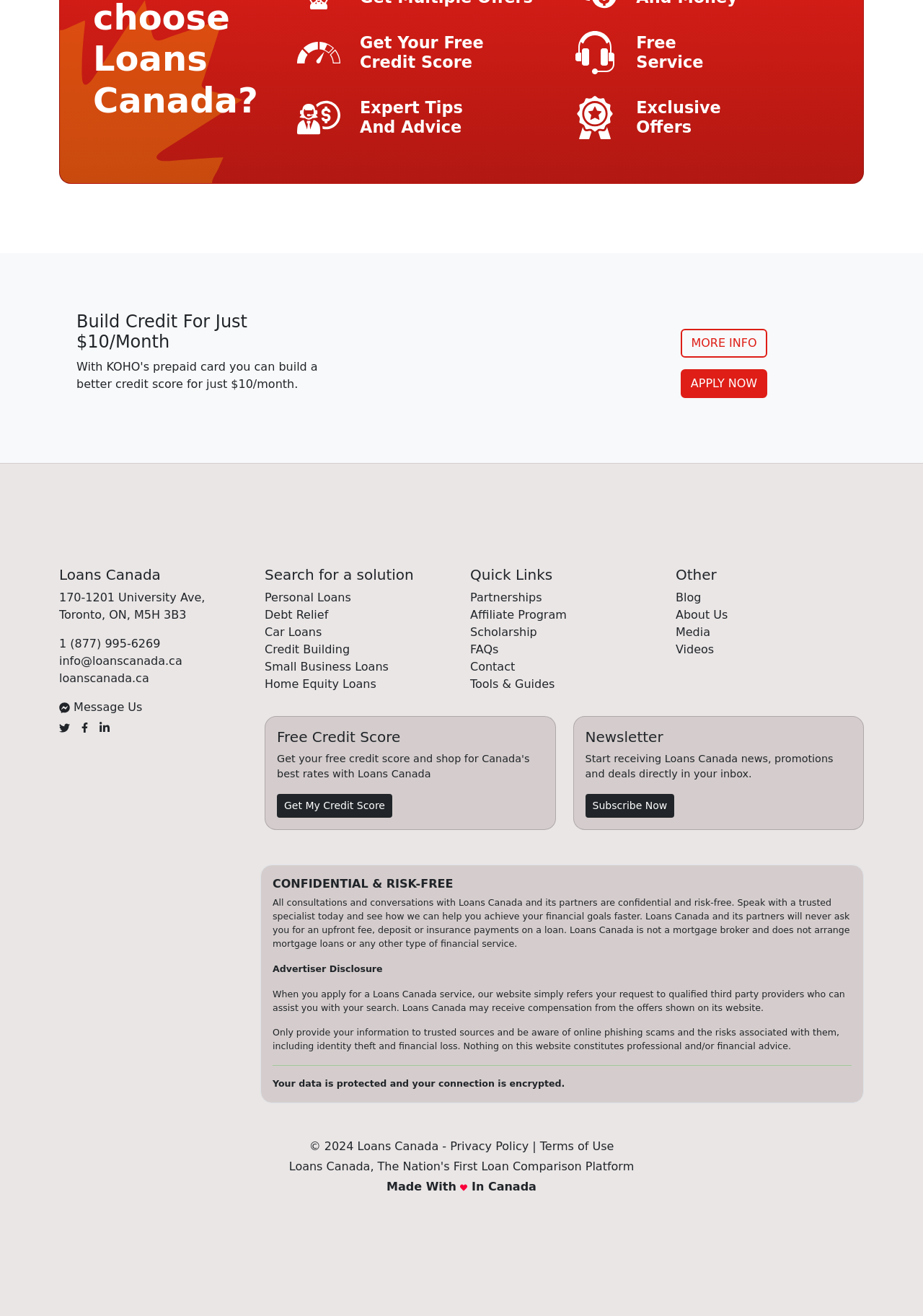Determine the bounding box coordinates of the region that needs to be clicked to achieve the task: "Apply Now".

[0.737, 0.281, 0.831, 0.303]